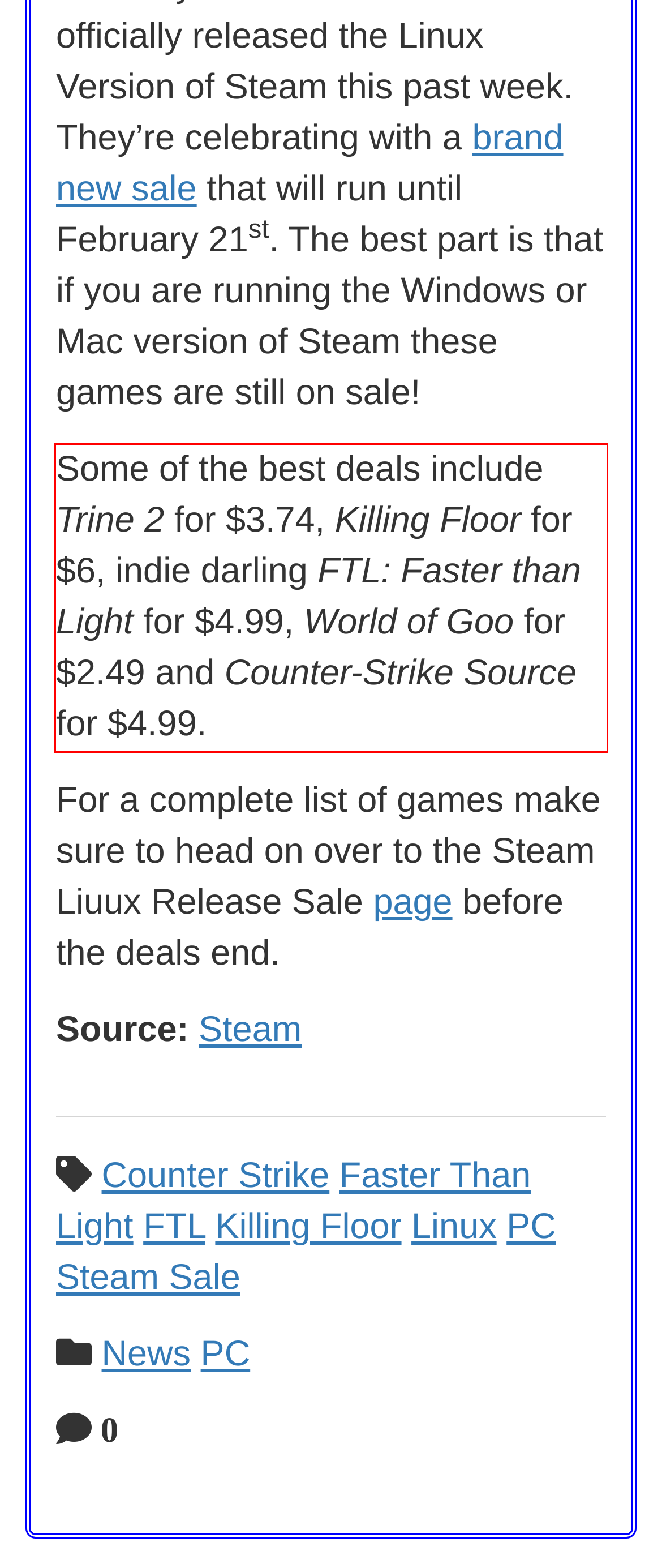You are provided with a screenshot of a webpage that includes a red bounding box. Extract and generate the text content found within the red bounding box.

Some of the best deals include Trine 2 for $3.74, Killing Floor for $6, indie darling FTL: Faster than Light for $4.99, World of Goo for $2.49 and Counter-Strike Source for $4.99.